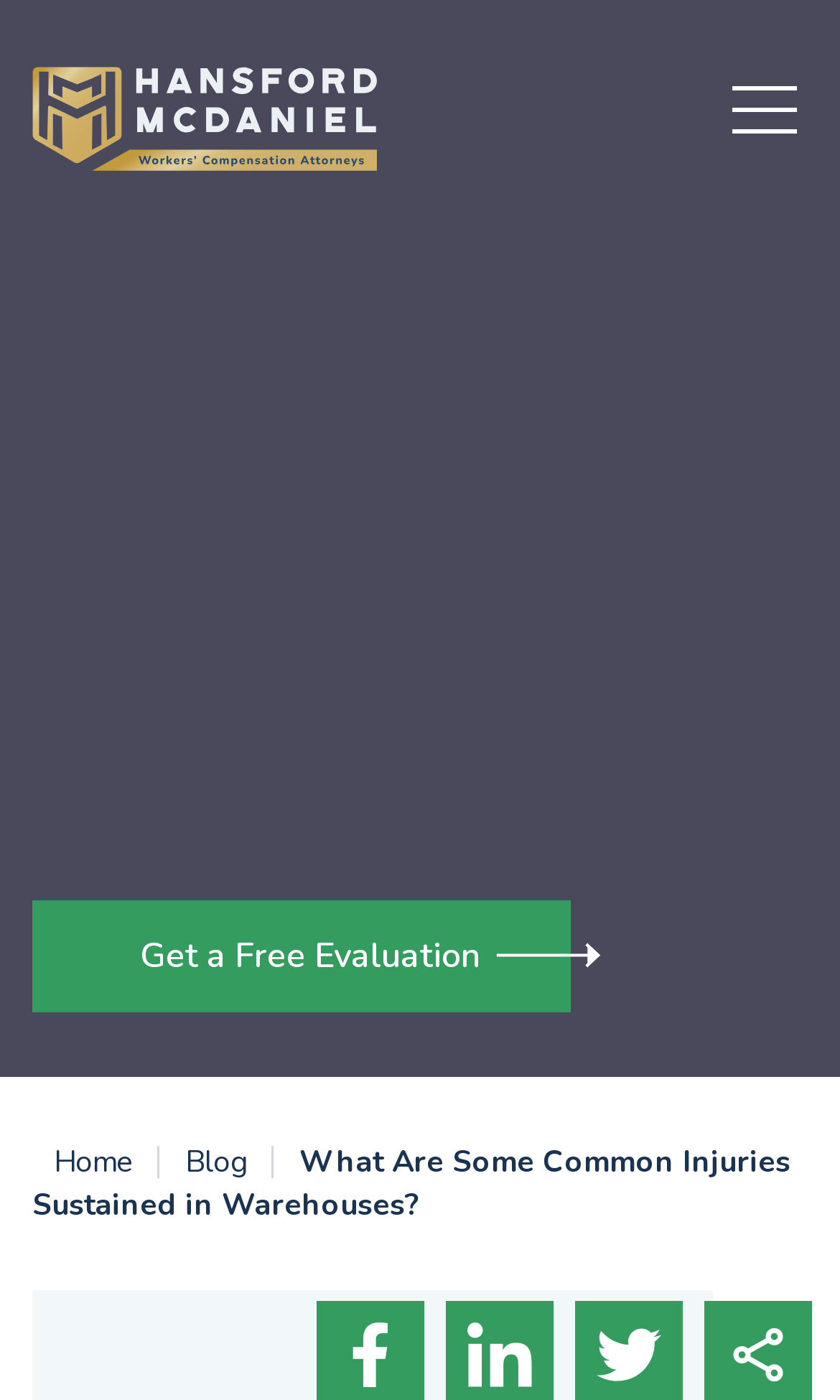Extract the text of the main heading from the webpage.

What Are Some Common Injuries Sustained in Warehouses?